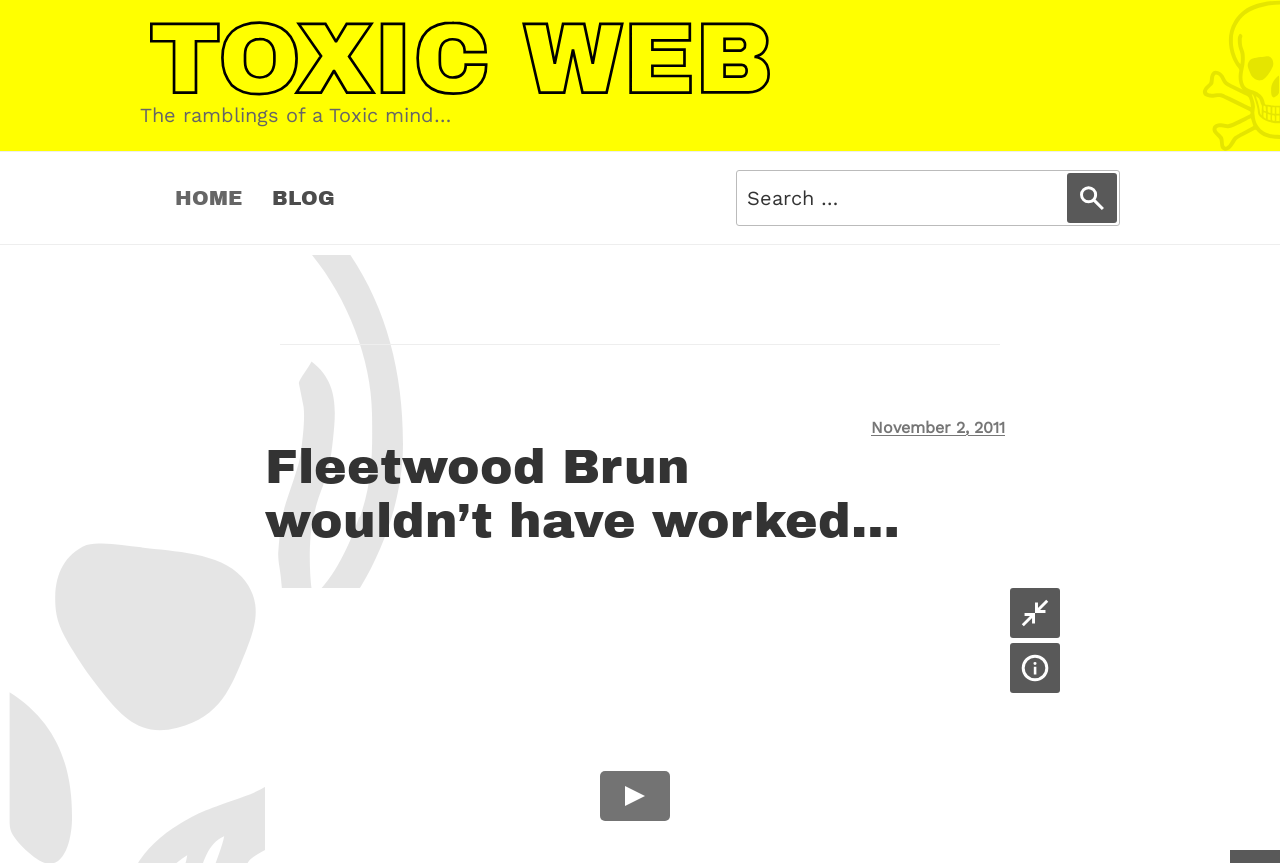What is the date of the post?
Give a detailed and exhaustive answer to the question.

I found the date of the post by looking at the text 'Posted on' followed by a link with the date 'November 2, 2011'.